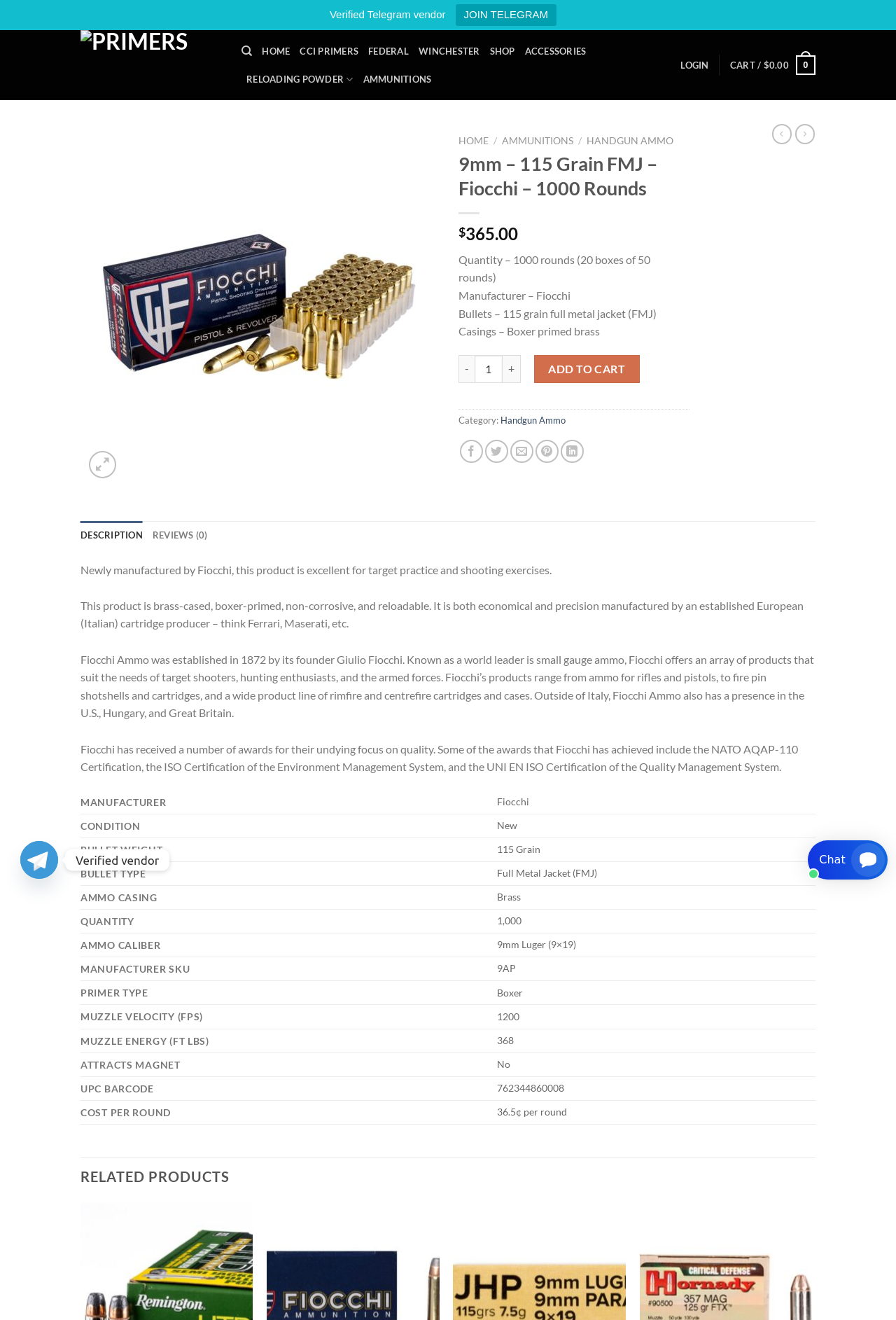Pinpoint the bounding box coordinates of the clickable area needed to execute the instruction: "Click the 'SEARCH' link". The coordinates should be specified as four float numbers between 0 and 1, i.e., [left, top, right, bottom].

[0.27, 0.028, 0.282, 0.049]